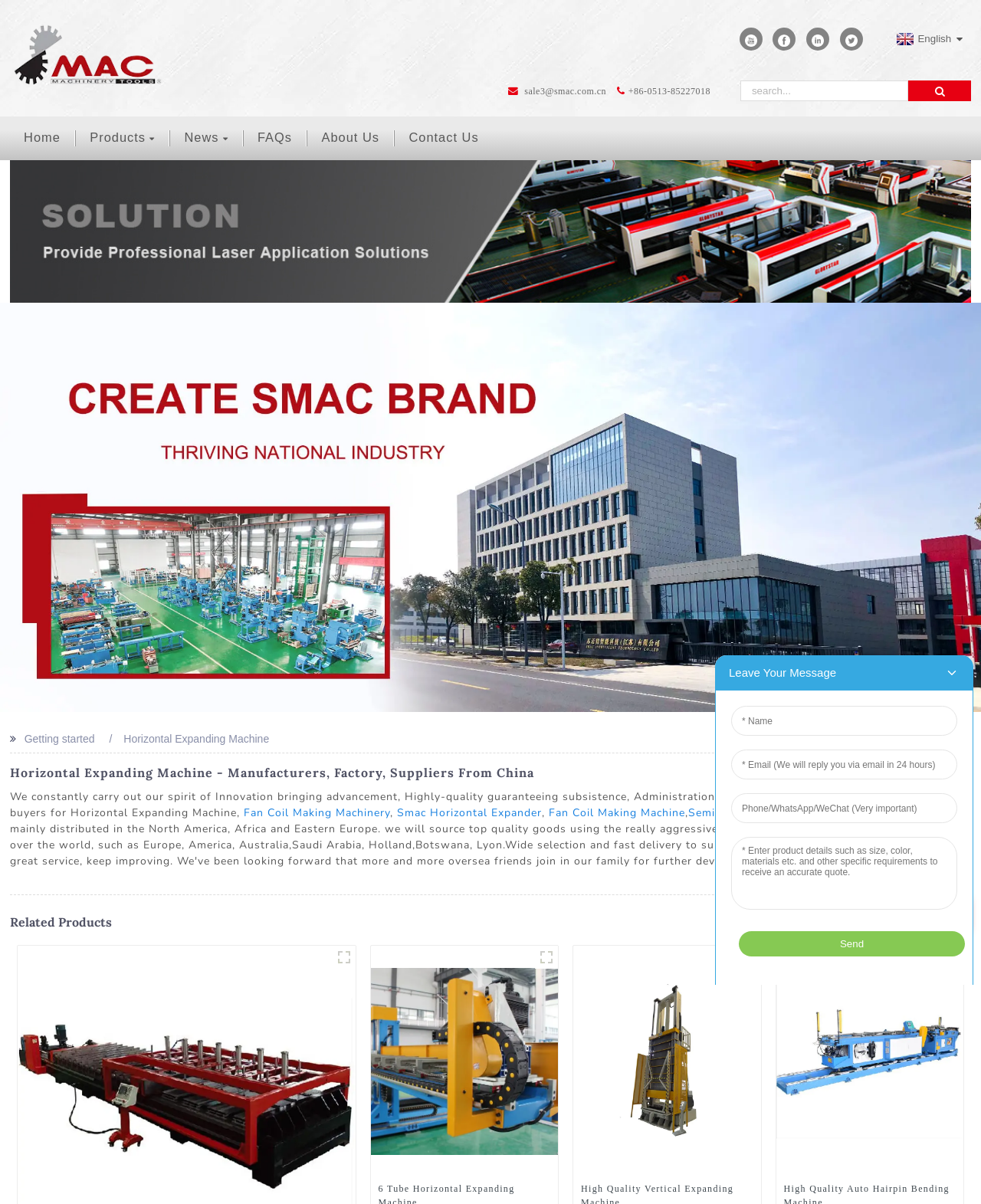Using the information in the image, could you please answer the following question in detail:
What type of products does the company offer?

I found this information by looking at the headings and links on the webpage. The main heading mentions 'Horizontal Expanding Machine', and there are links to related products such as 'Fan Coil Making Machinery' and 'Smac Horizontal Expander'.